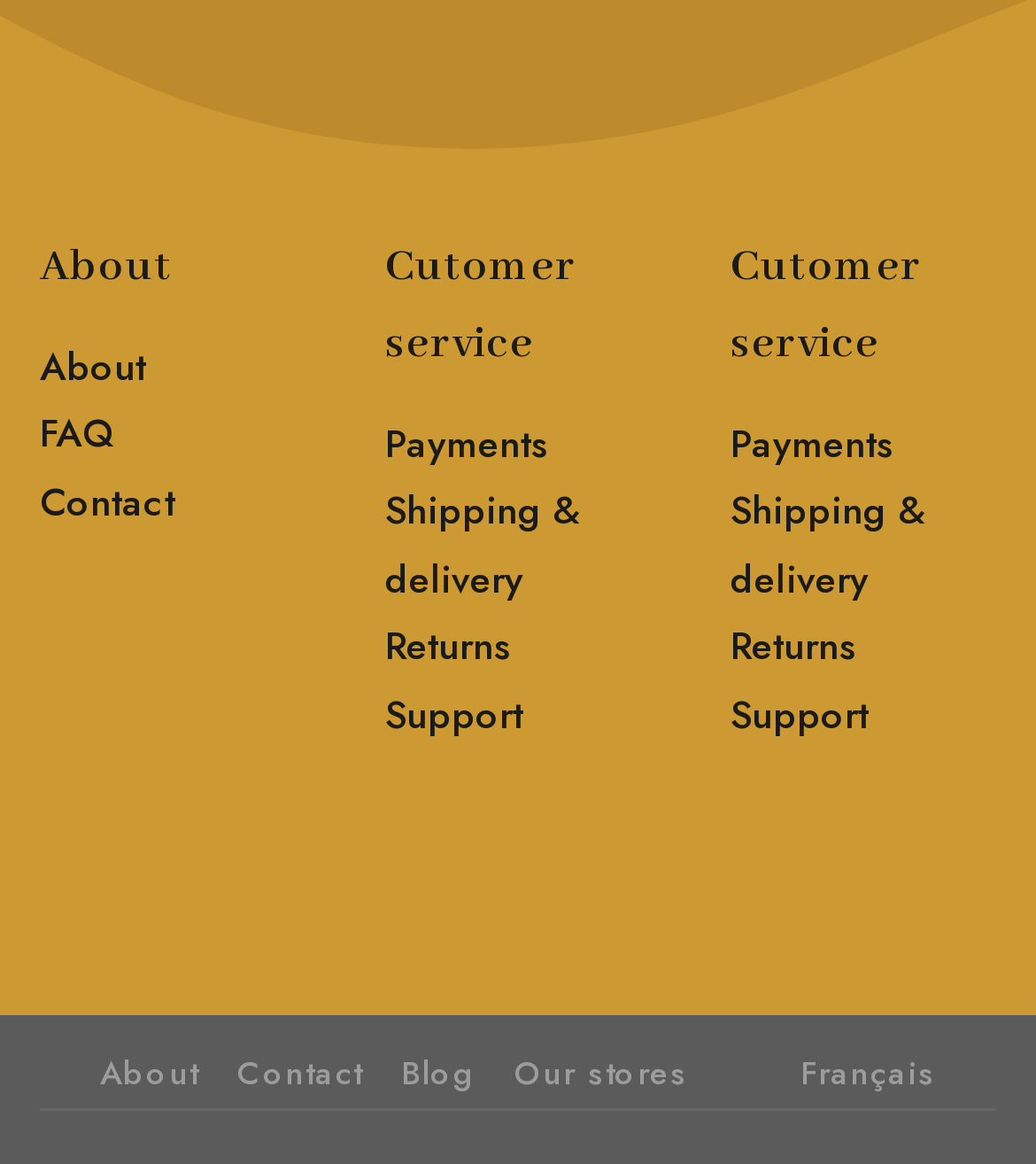What is the language option available on the webpage?
Look at the screenshot and give a one-word or phrase answer.

fr_CA Français